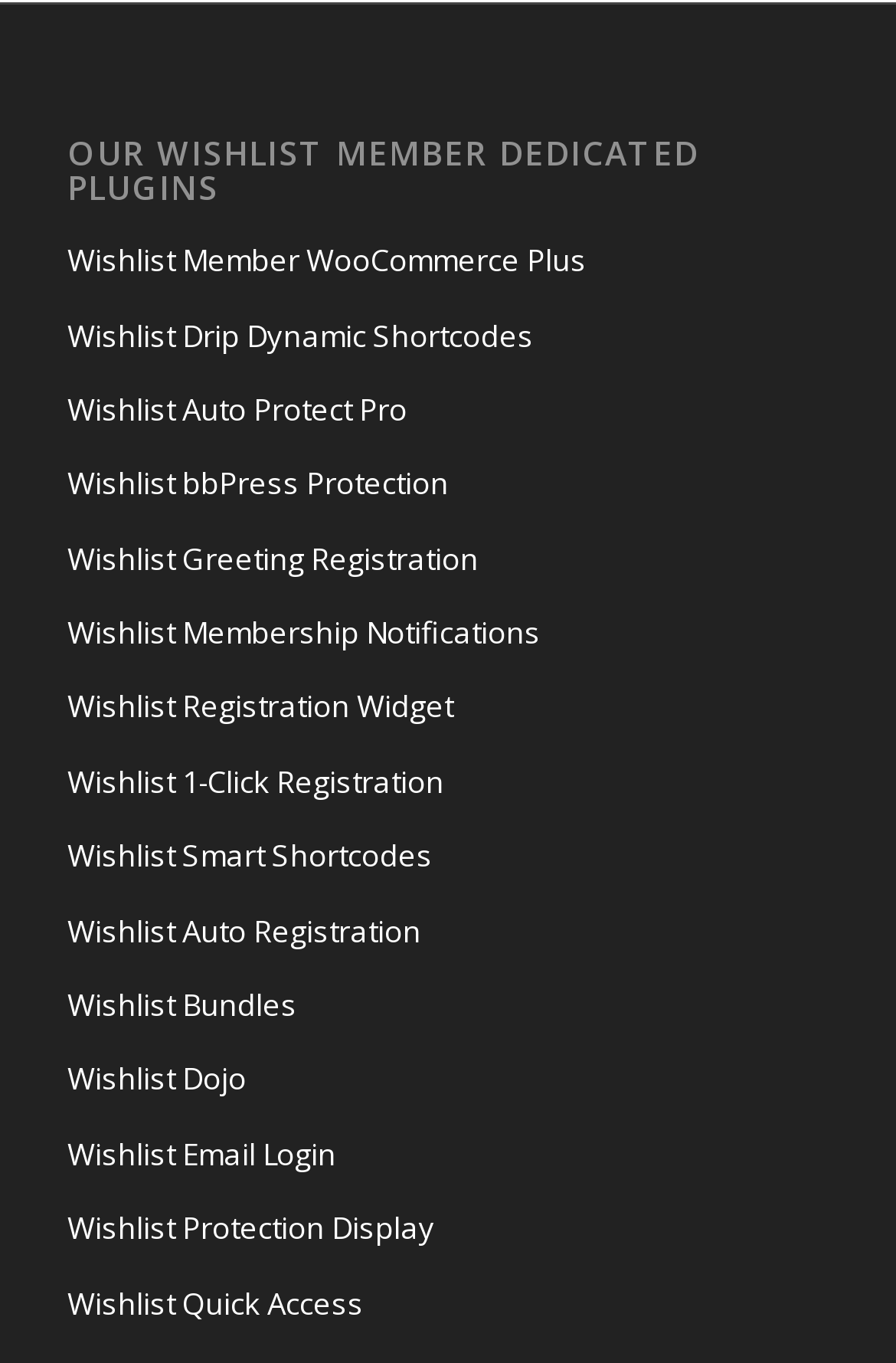Calculate the bounding box coordinates of the UI element given the description: "Wishlist Registration Widget".

[0.075, 0.493, 0.925, 0.548]